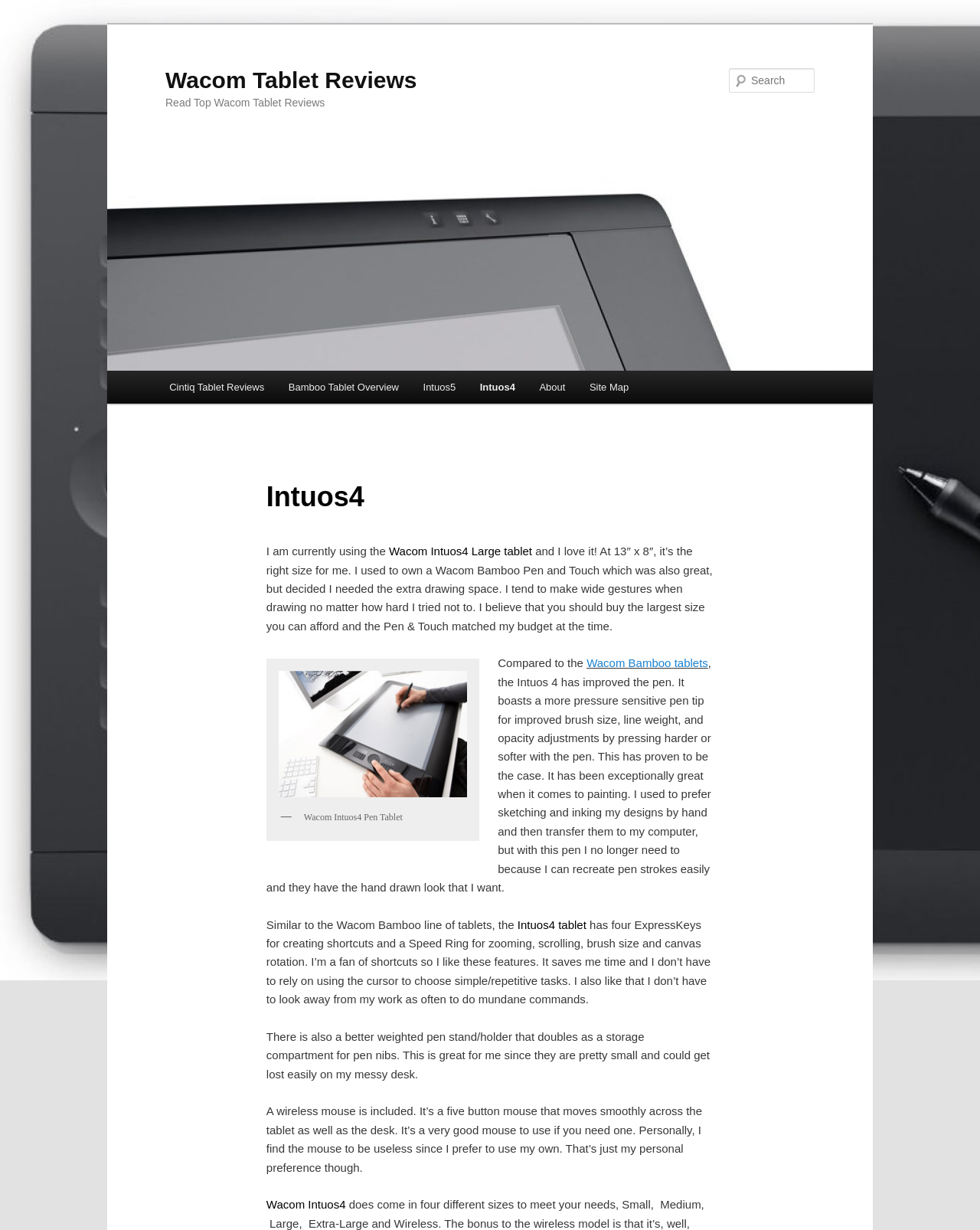Find the bounding box coordinates of the clickable element required to execute the following instruction: "Learn more about Intuos4". Provide the coordinates as four float numbers between 0 and 1, i.e., [left, top, right, bottom].

[0.477, 0.301, 0.538, 0.328]